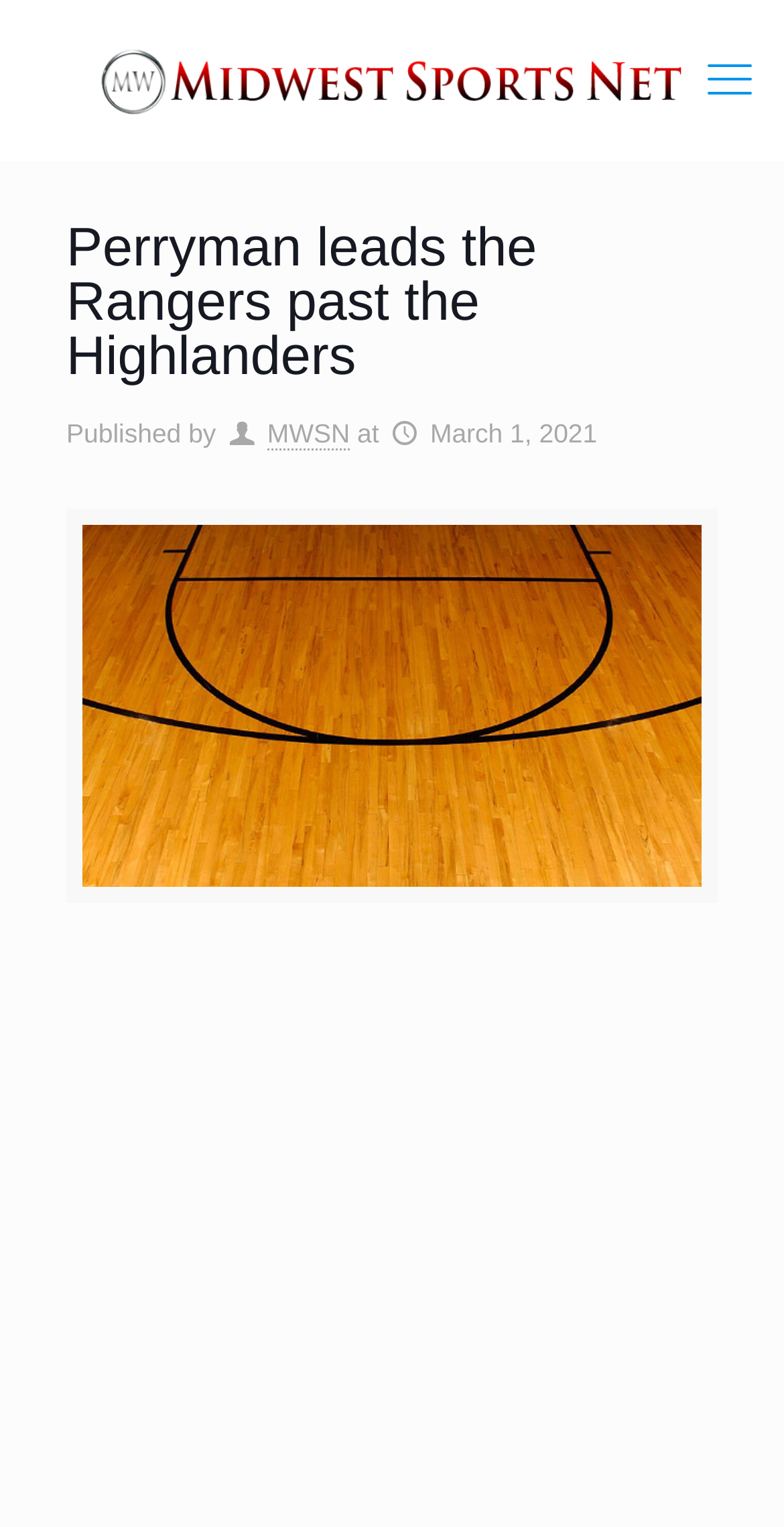What is the title of the article?
Look at the image and construct a detailed response to the question.

The title of the article is the main heading of the webpage, and it is 'Perryman leads the Rangers past the Highlanders'.